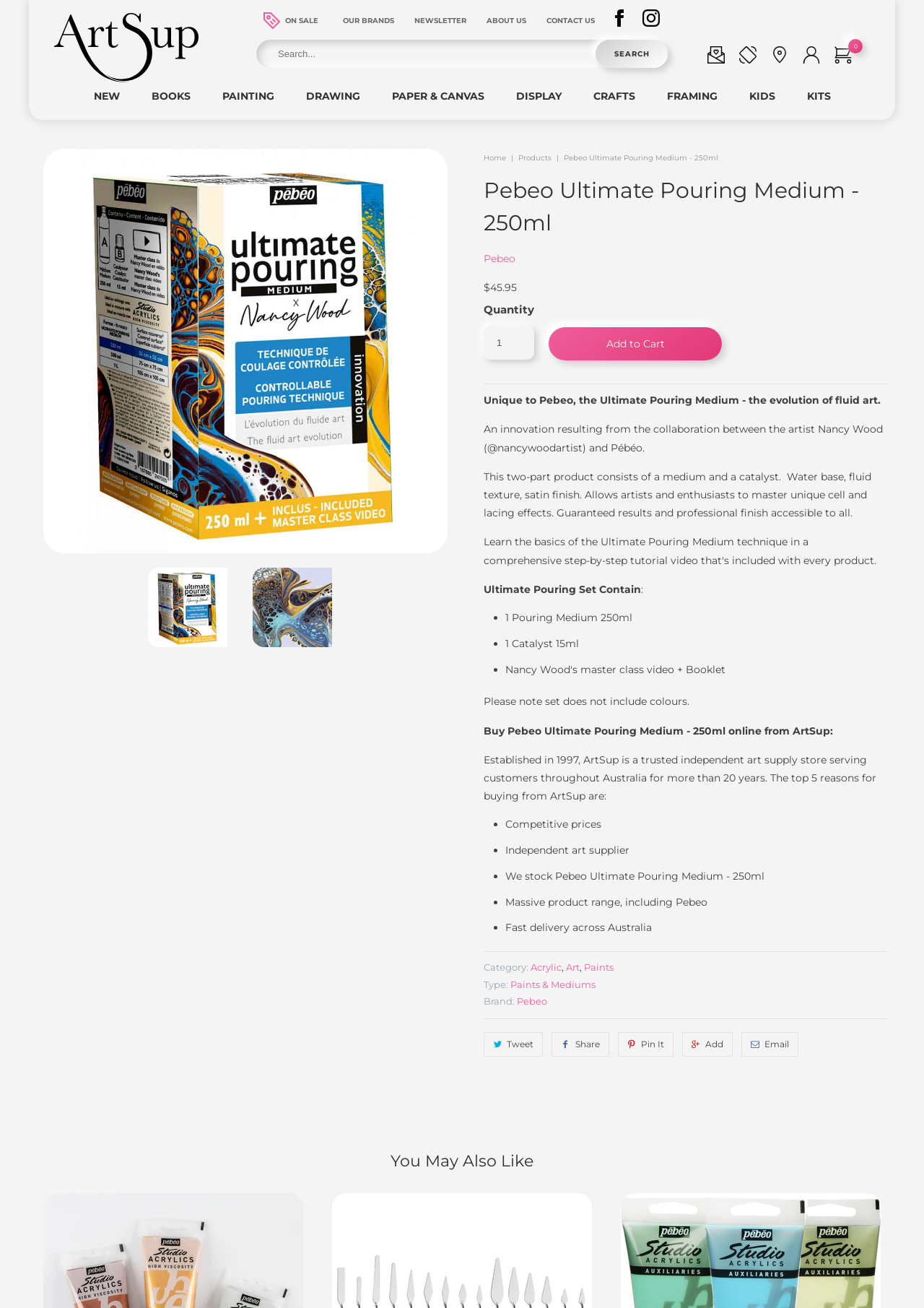Extract the bounding box coordinates of the UI element described by: "name="q" placeholder="Search..."". The coordinates should include four float numbers ranging from 0 to 1, e.g., [left, top, right, bottom].

[0.277, 0.03, 0.668, 0.052]